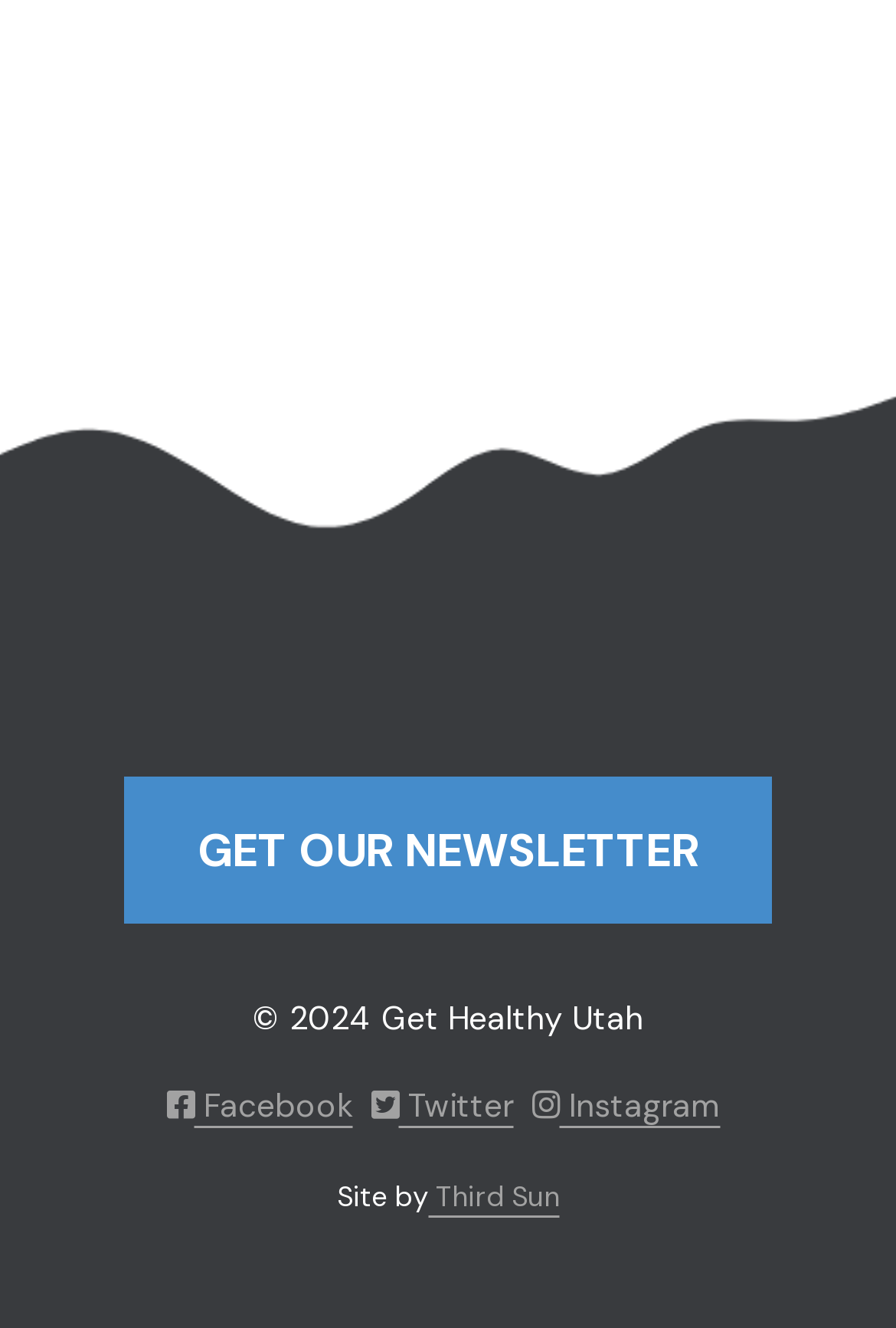Where is the Facebook link located?
Using the image as a reference, give an elaborate response to the question.

I determined the location of the Facebook link by looking at its bounding box coordinates [0.186, 0.817, 0.394, 0.848]. The y1 and y2 coordinates indicate that it is located at the bottom of the webpage, and the x1 and x2 coordinates indicate that it is located on the left side.